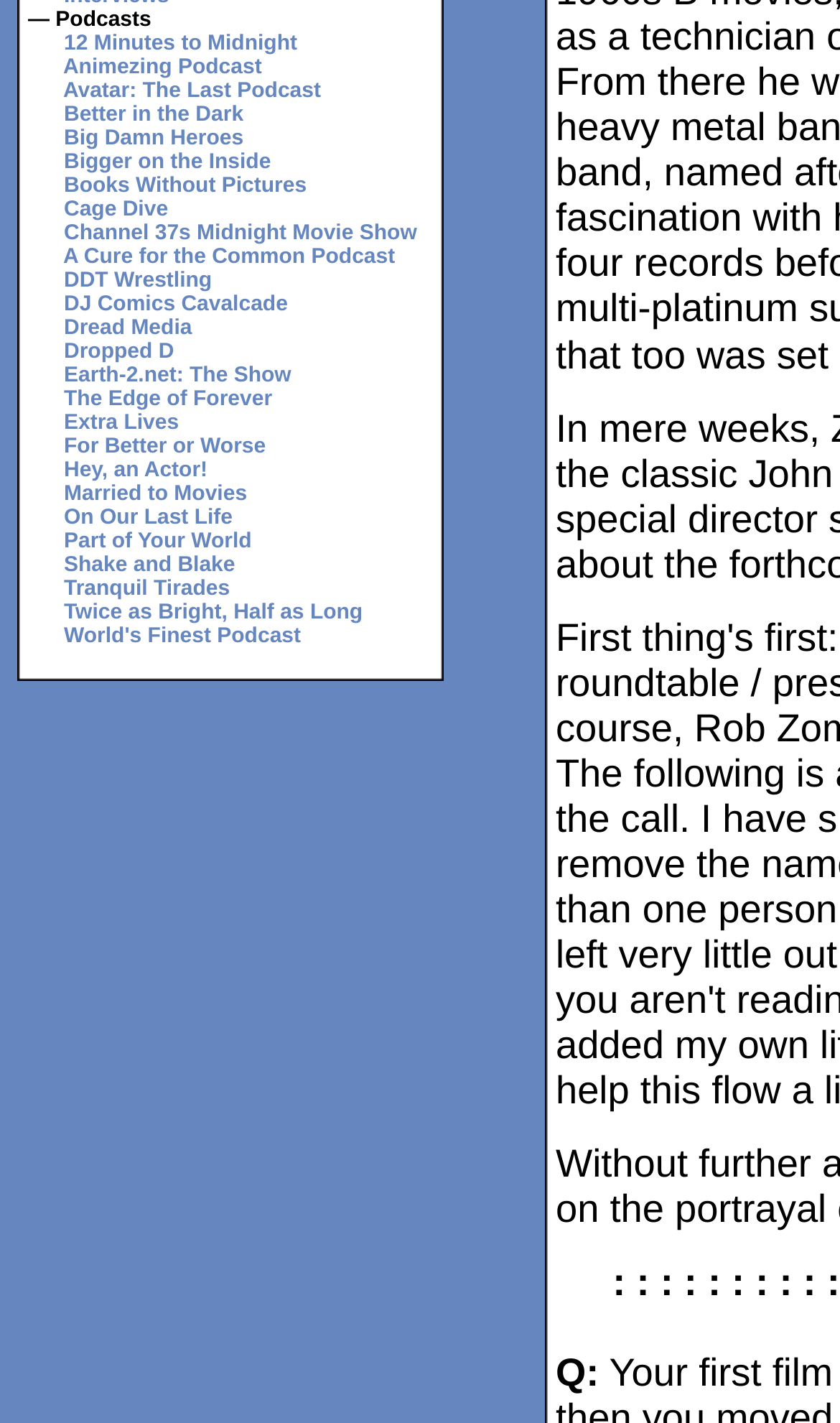Please determine the bounding box coordinates, formatted as (top-left x, top-left y, bottom-right x, bottom-right y), with all values as floating point numbers between 0 and 1. Identify the bounding box of the region described as: Channel 37s Midnight Movie Show

[0.076, 0.156, 0.496, 0.173]